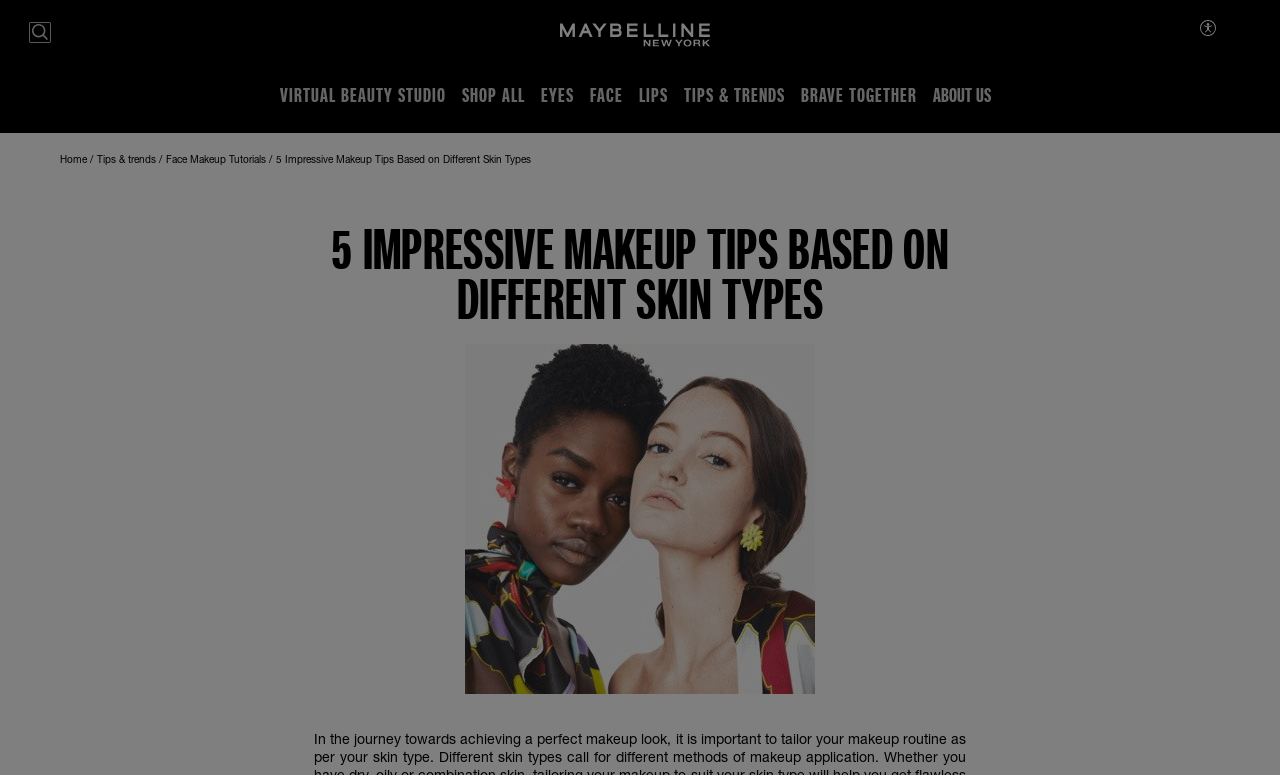Determine the bounding box coordinates of the section I need to click to execute the following instruction: "Explore virtual beauty studio". Provide the coordinates as four float numbers between 0 and 1, i.e., [left, top, right, bottom].

[0.218, 0.106, 0.348, 0.138]